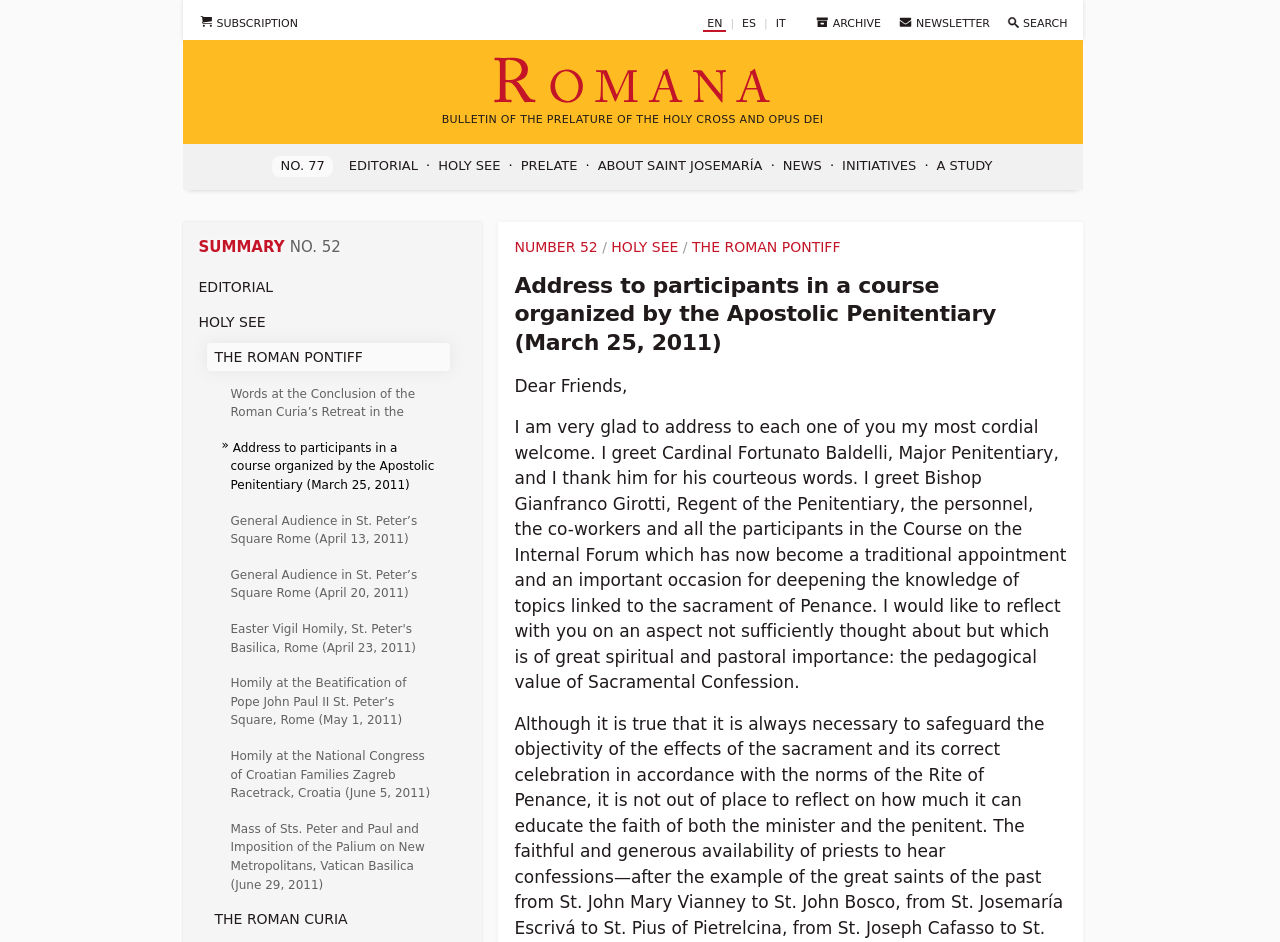What is the main topic of the address? Refer to the image and provide a one-word or short phrase answer.

Sacramental Confession